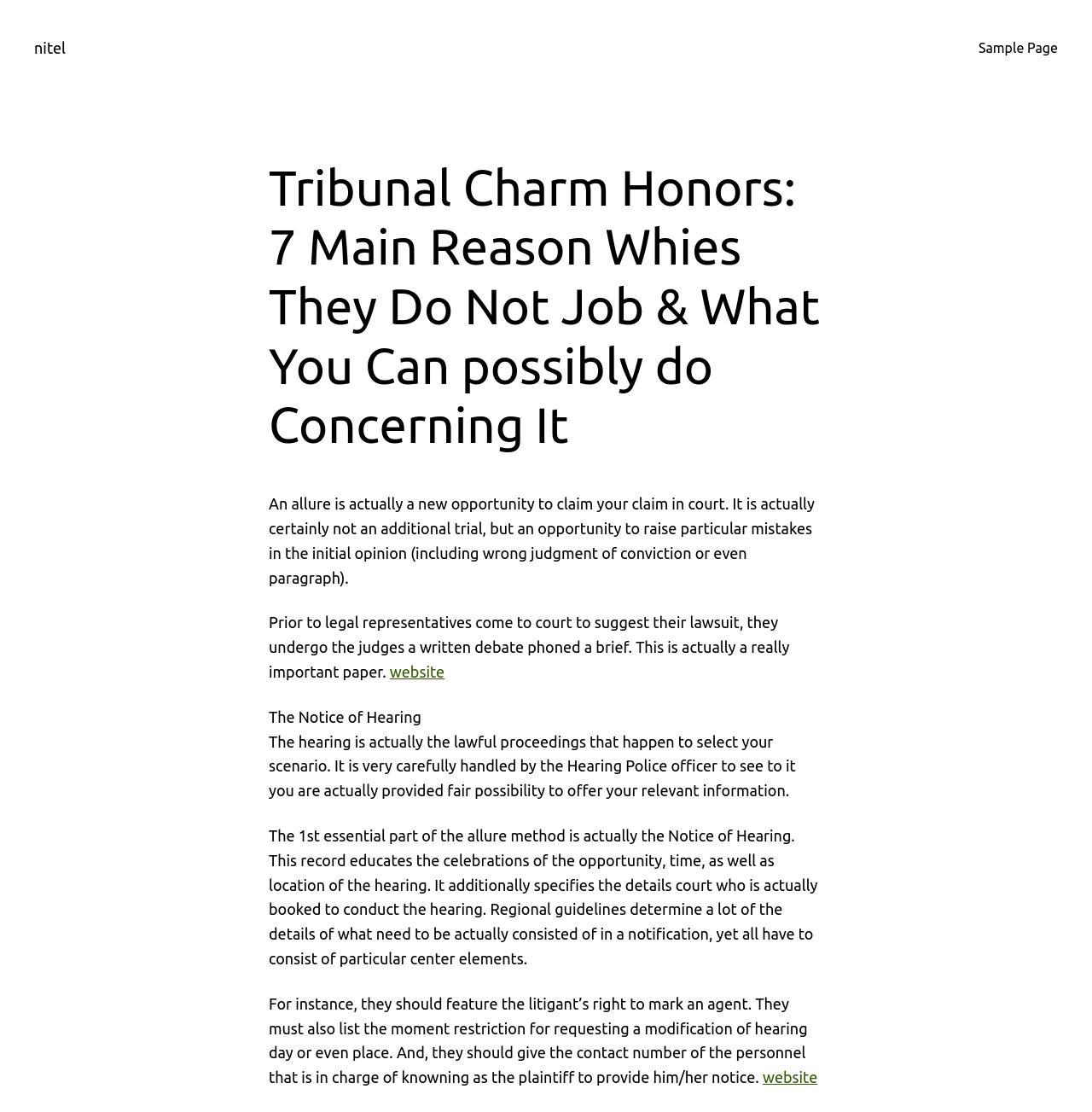What is the purpose of a brief?
Provide a detailed answer to the question using information from the image.

According to the webpage, before lawyers come to court to argue their case, they undergo the judges a written debate called a brief, which is a really important paper.